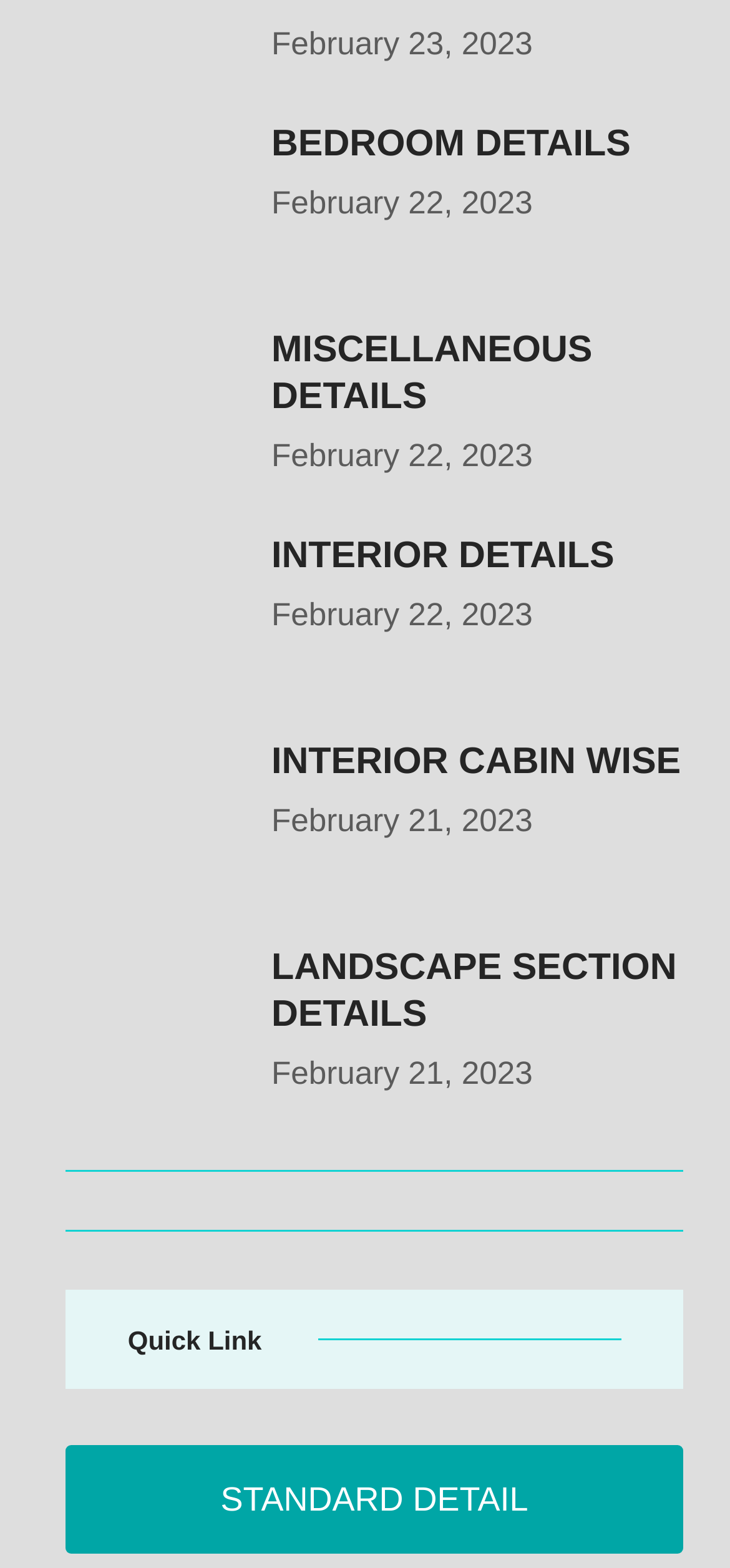Determine the bounding box coordinates for the element that should be clicked to follow this instruction: "view bedroom details". The coordinates should be given as four float numbers between 0 and 1, in the format [left, top, right, bottom].

[0.372, 0.078, 0.936, 0.107]